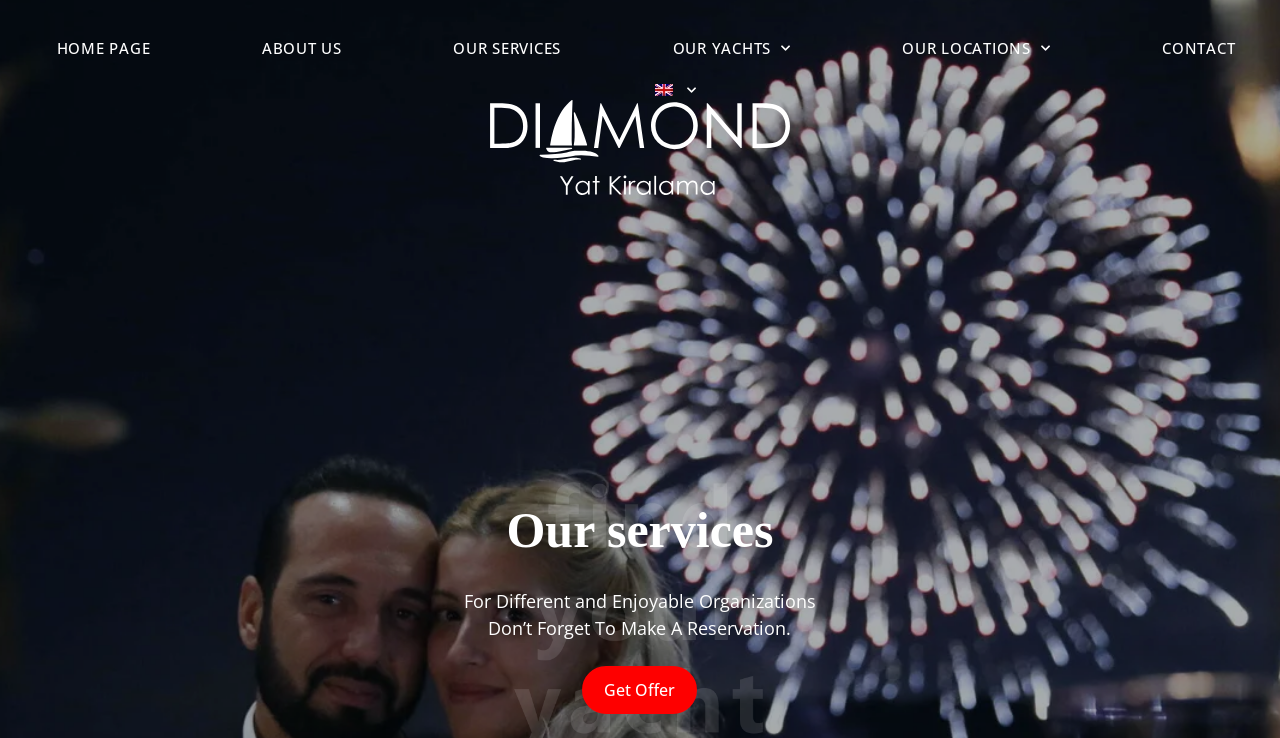Could you specify the bounding box coordinates for the clickable section to complete the following instruction: "Click the button"?

None